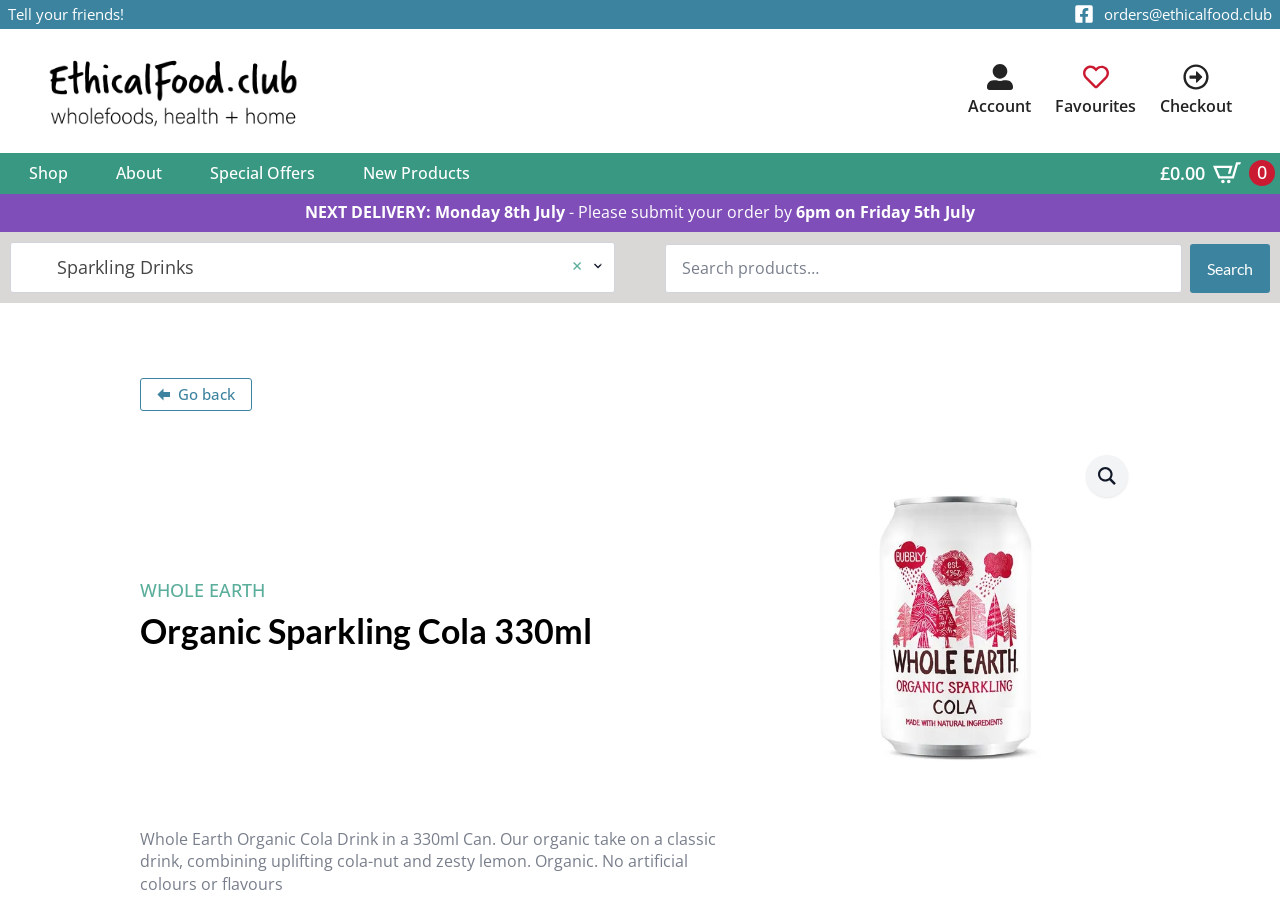Please indicate the bounding box coordinates for the clickable area to complete the following task: "View Whole Earth Organic Sparkling Cola 330ml product". The coordinates should be specified as four float numbers between 0 and 1, i.e., [left, top, right, bottom].

[0.602, 0.484, 0.891, 0.888]